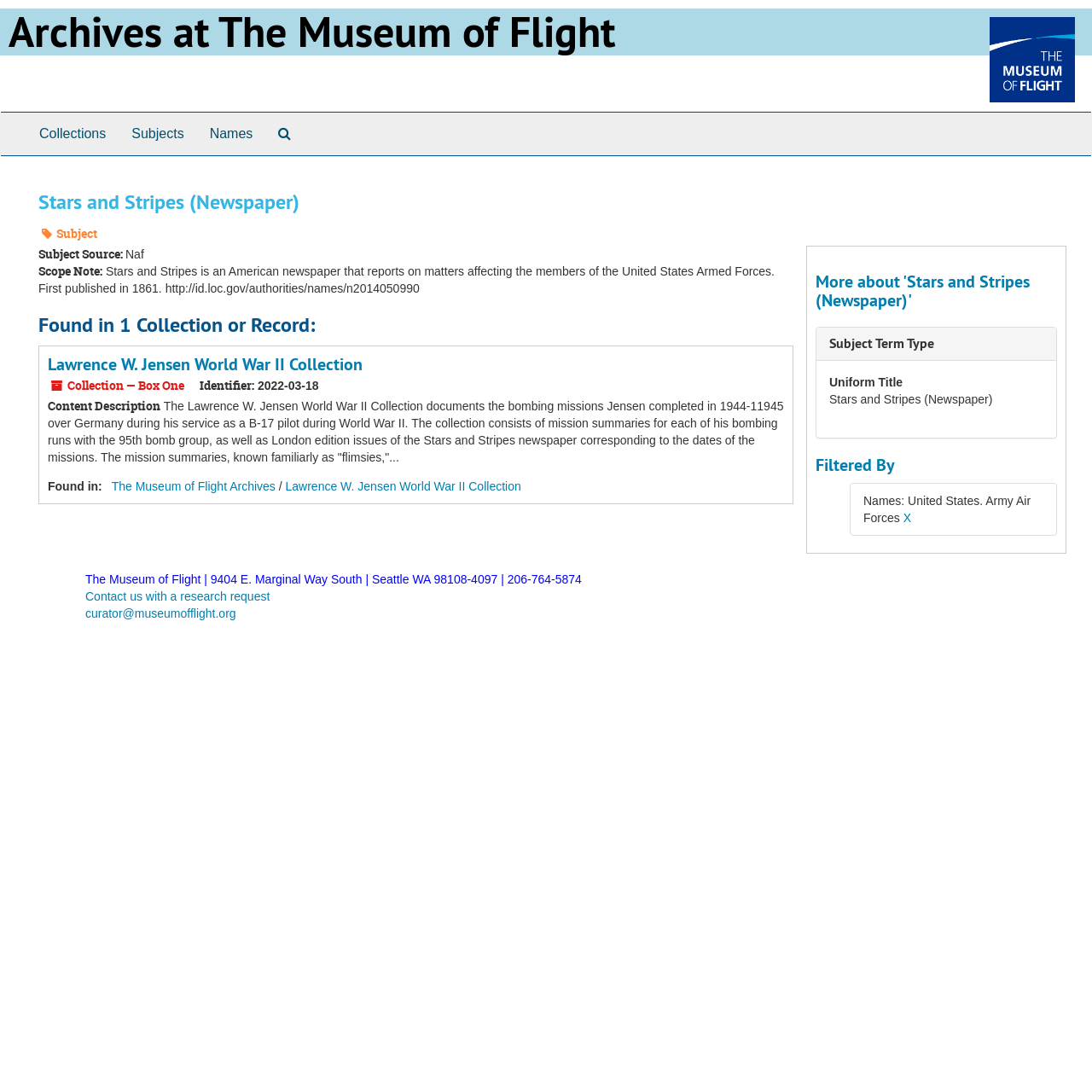Find and indicate the bounding box coordinates of the region you should select to follow the given instruction: "Go to the 'The Museum of Flight Archives'".

[0.102, 0.439, 0.252, 0.451]